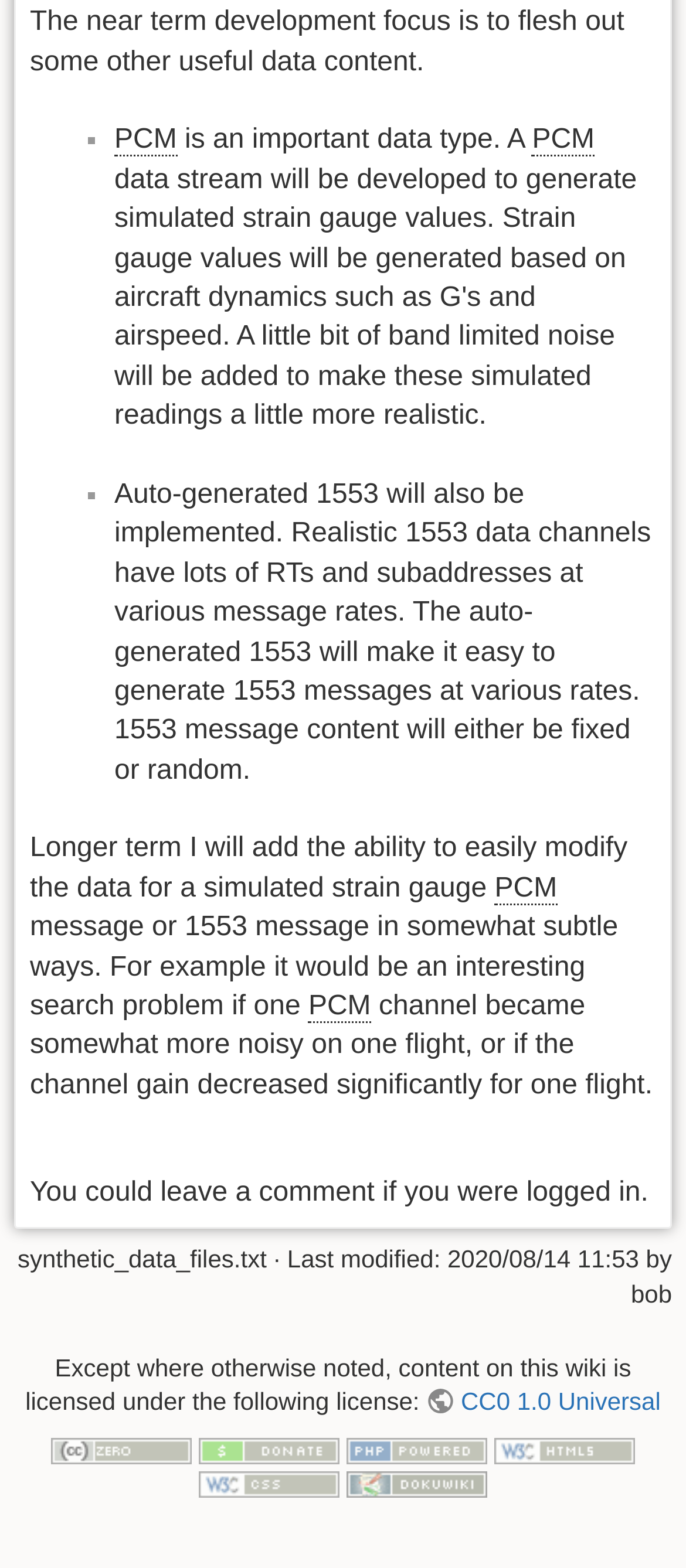Please provide a comprehensive answer to the question below using the information from the image: What type of data will be implemented?

According to the StaticText element with ID 373, auto-generated 1553 will also be implemented, which will make it easy to generate 1553 messages at various rates.